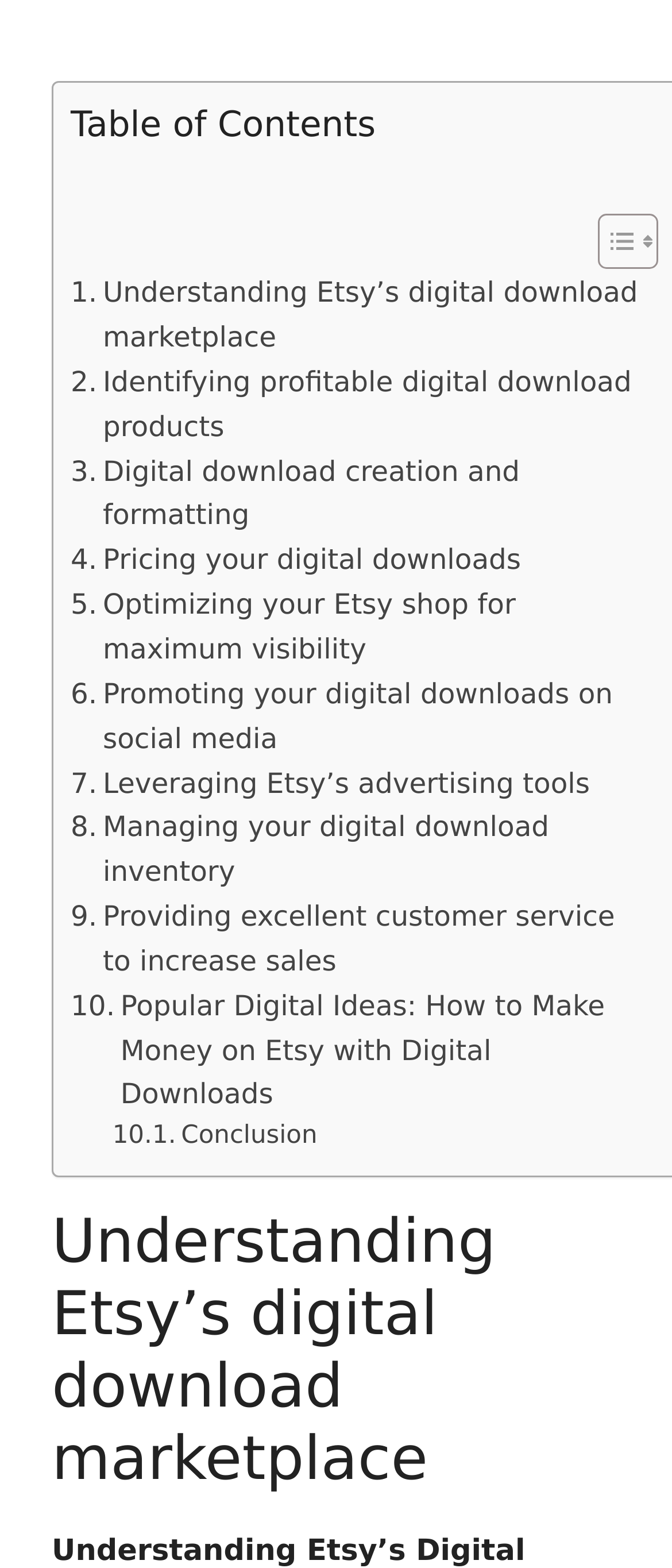How many links are there in the table of contents?
Please provide a single word or phrase as your answer based on the image.

11